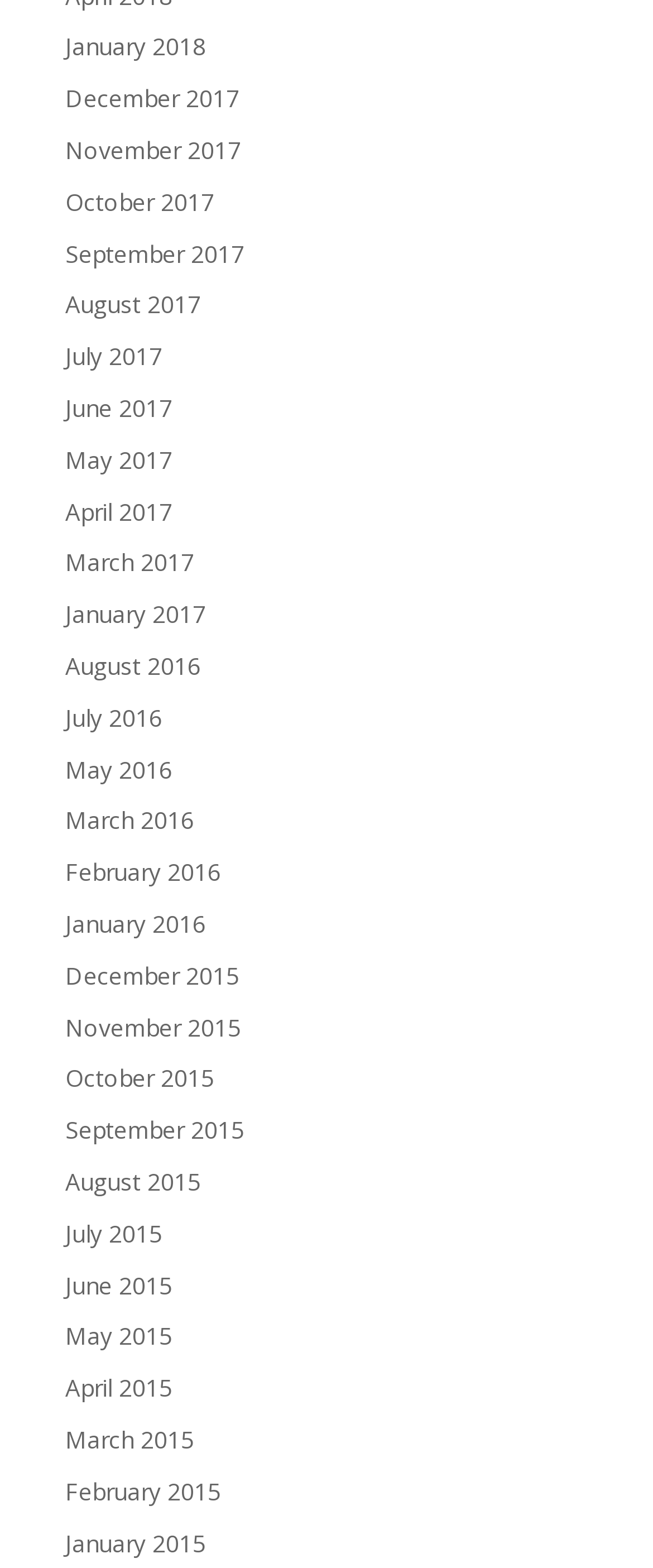Please locate the clickable area by providing the bounding box coordinates to follow this instruction: "check September 2017".

[0.1, 0.151, 0.374, 0.172]